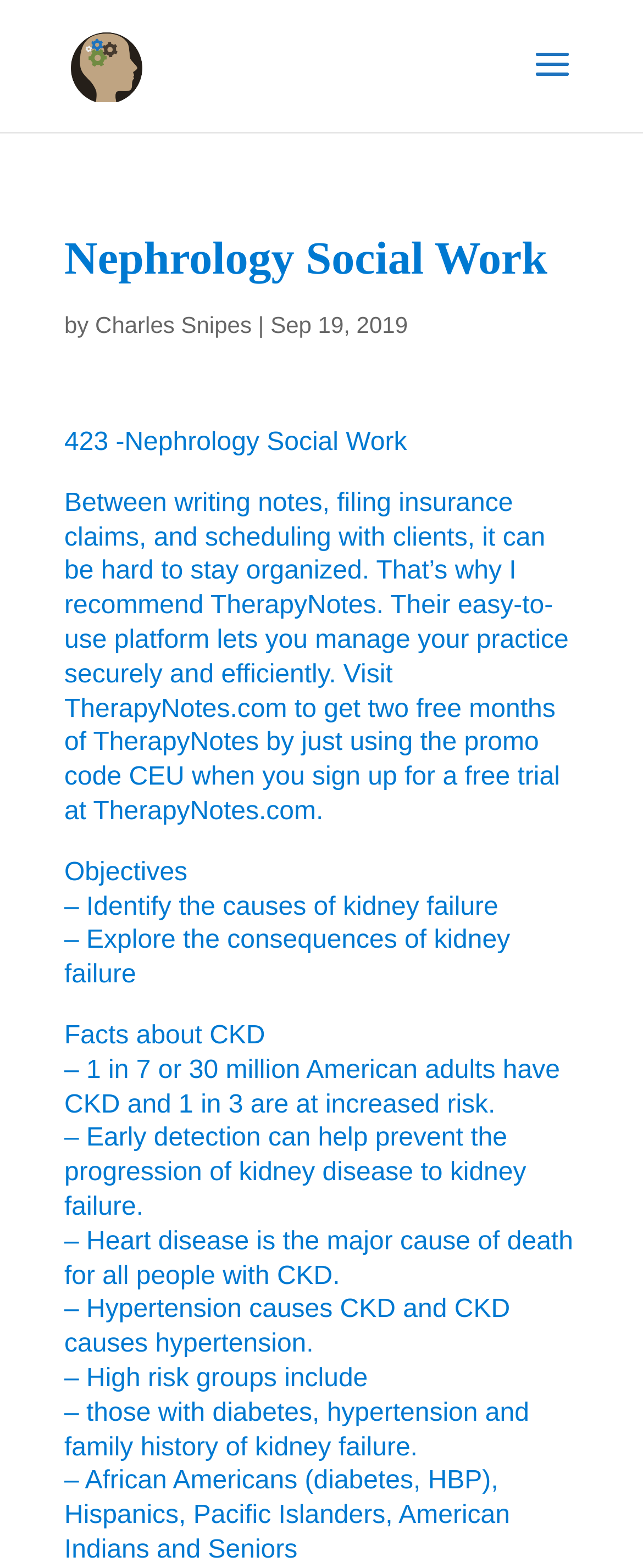What is the name of the author of the article?
Answer the question with as much detail as you can, using the image as a reference.

The author's name is mentioned in the article, specifically in the section where it says 'by Charles Snipes'.